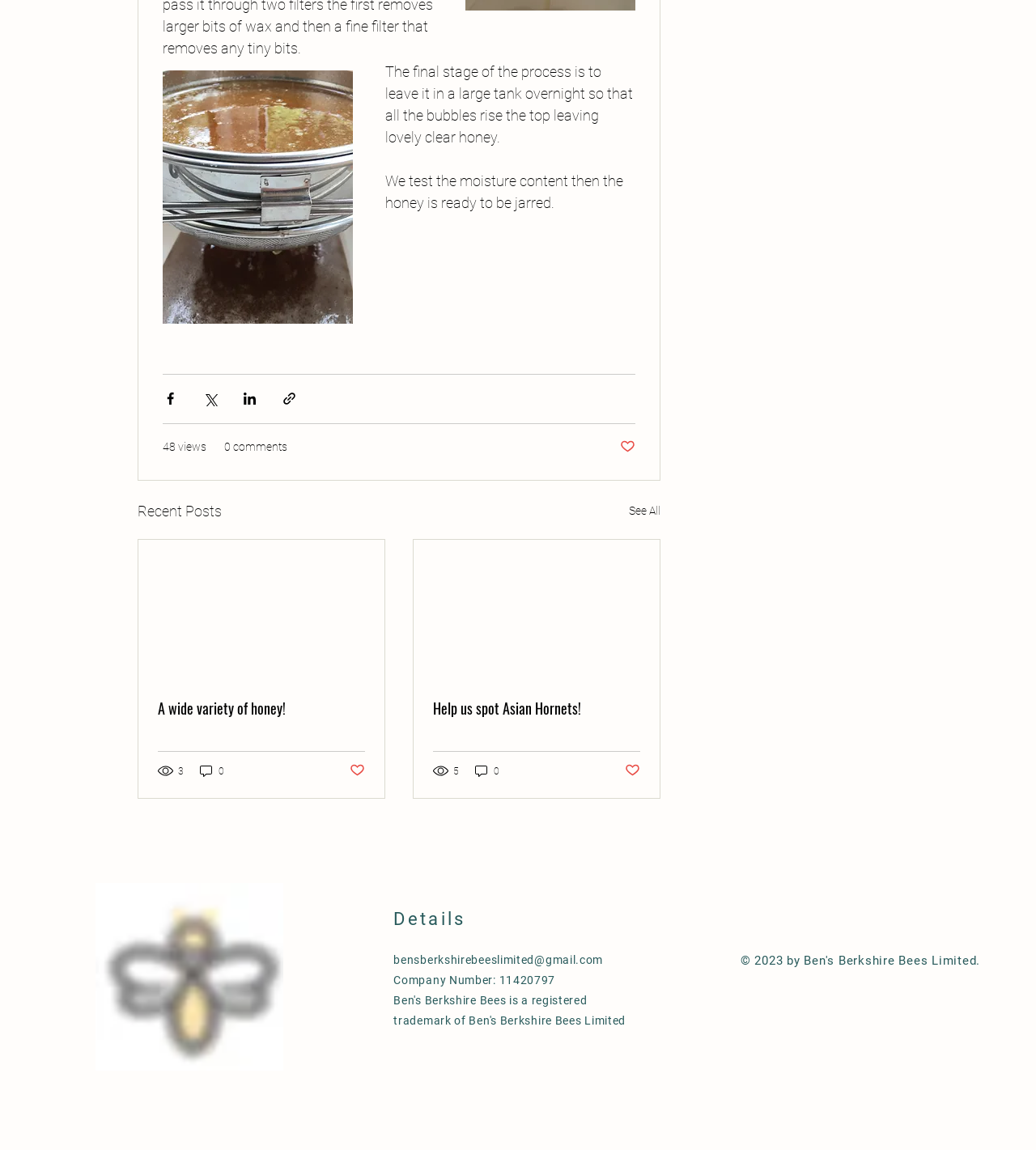What social media platforms are listed in the Social Bar?
Identify the answer in the screenshot and reply with a single word or phrase.

Facebook, Instagram